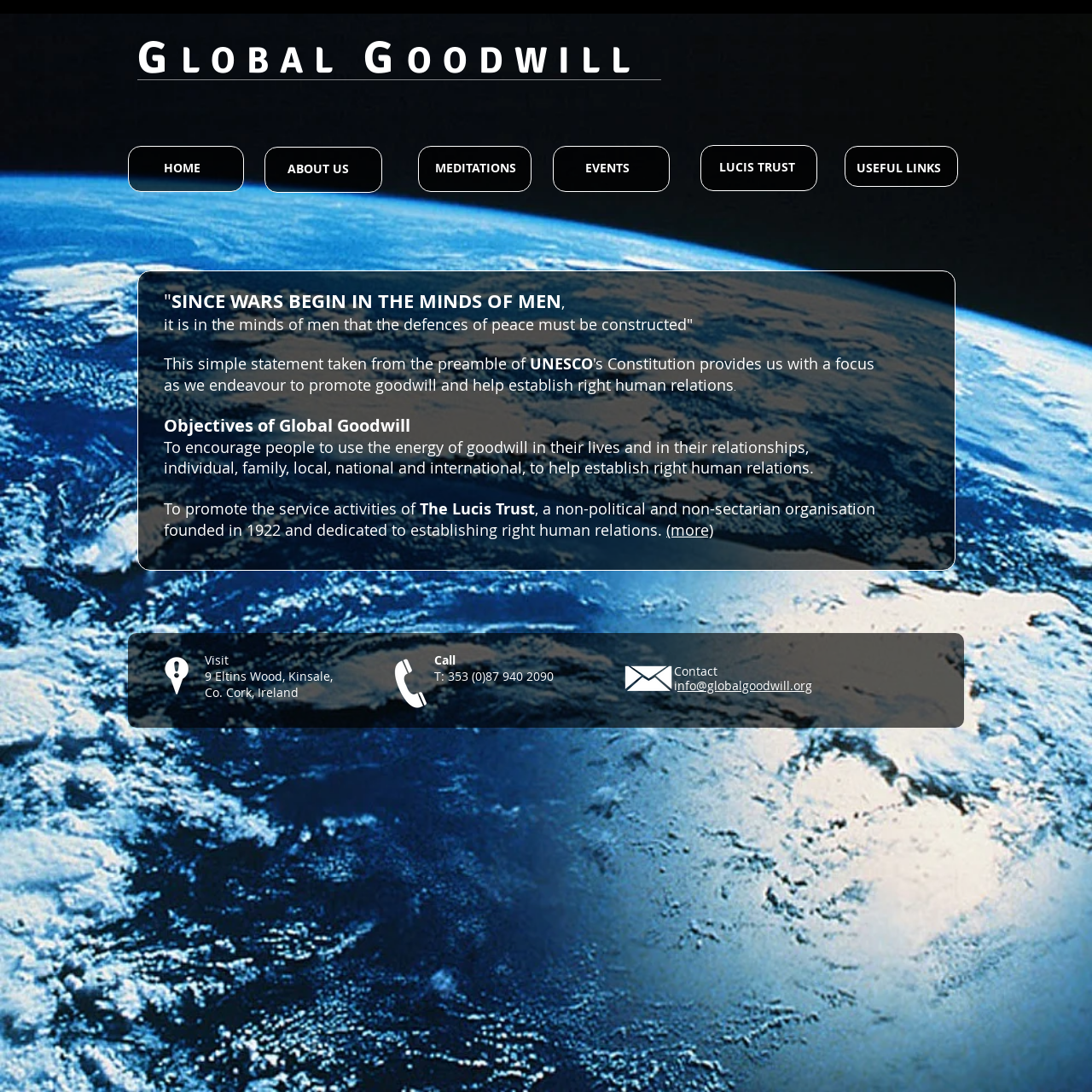Locate the bounding box coordinates of the element that needs to be clicked to carry out the instruction: "Visit the ABOUT US page". The coordinates should be given as four float numbers ranging from 0 to 1, i.e., [left, top, right, bottom].

[0.243, 0.134, 0.34, 0.175]